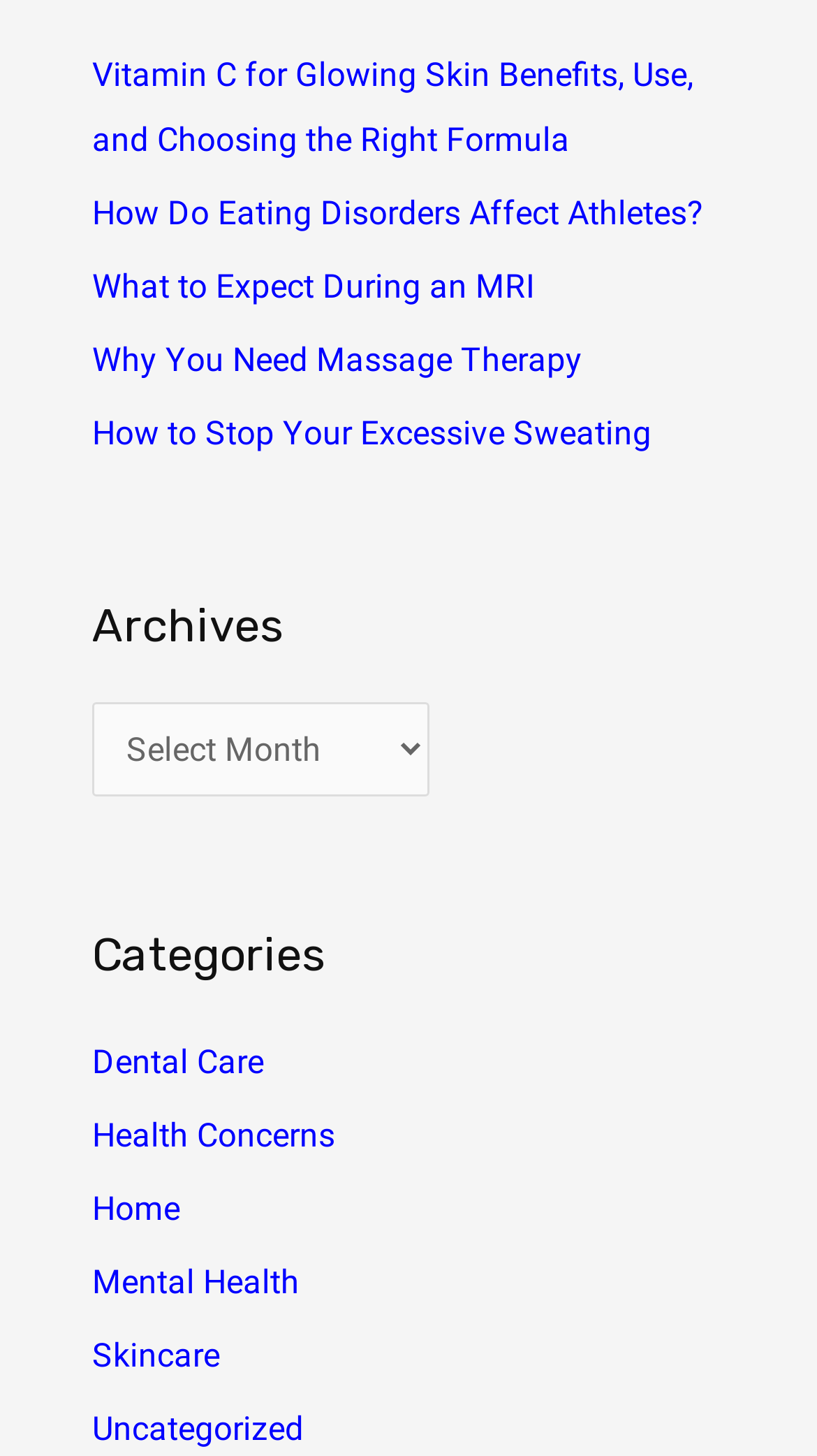What is the last category listed?
Using the image, respond with a single word or phrase.

Uncategorized